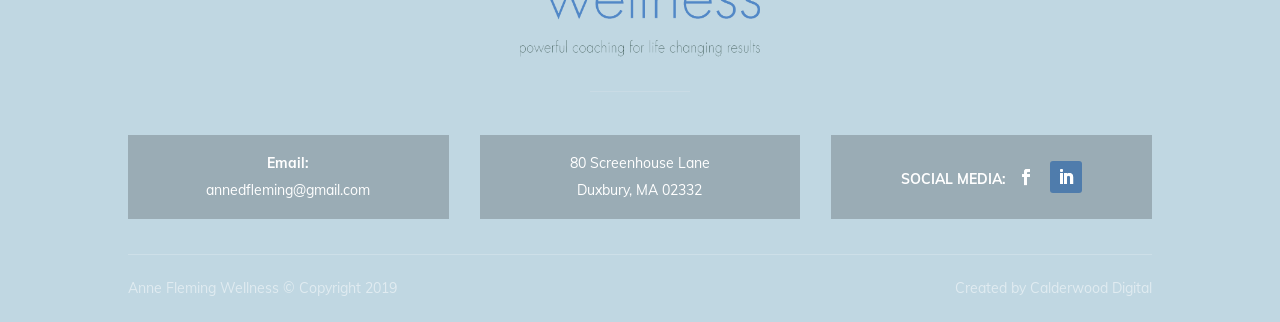What is the address of Anne Fleming Wellness?
Please provide a detailed and thorough answer to the question.

The address is located in the top section of the webpage, where it is written in two lines, with the street address on the first line and the city, state, and zip code on the second line.